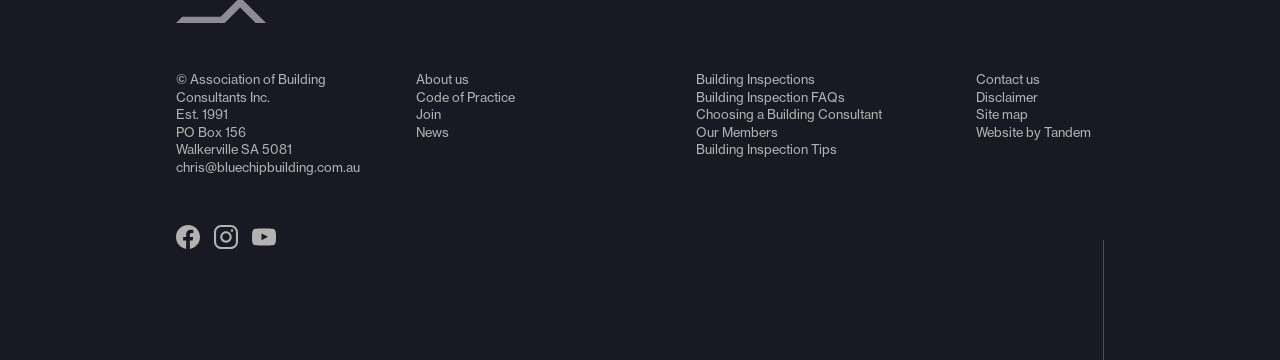What is the organization's name?
Please answer the question with as much detail as possible using the screenshot.

The organization's name can be found at the top of the webpage, where it is written in a static text element as '© Association of Building Consultants Inc.'.